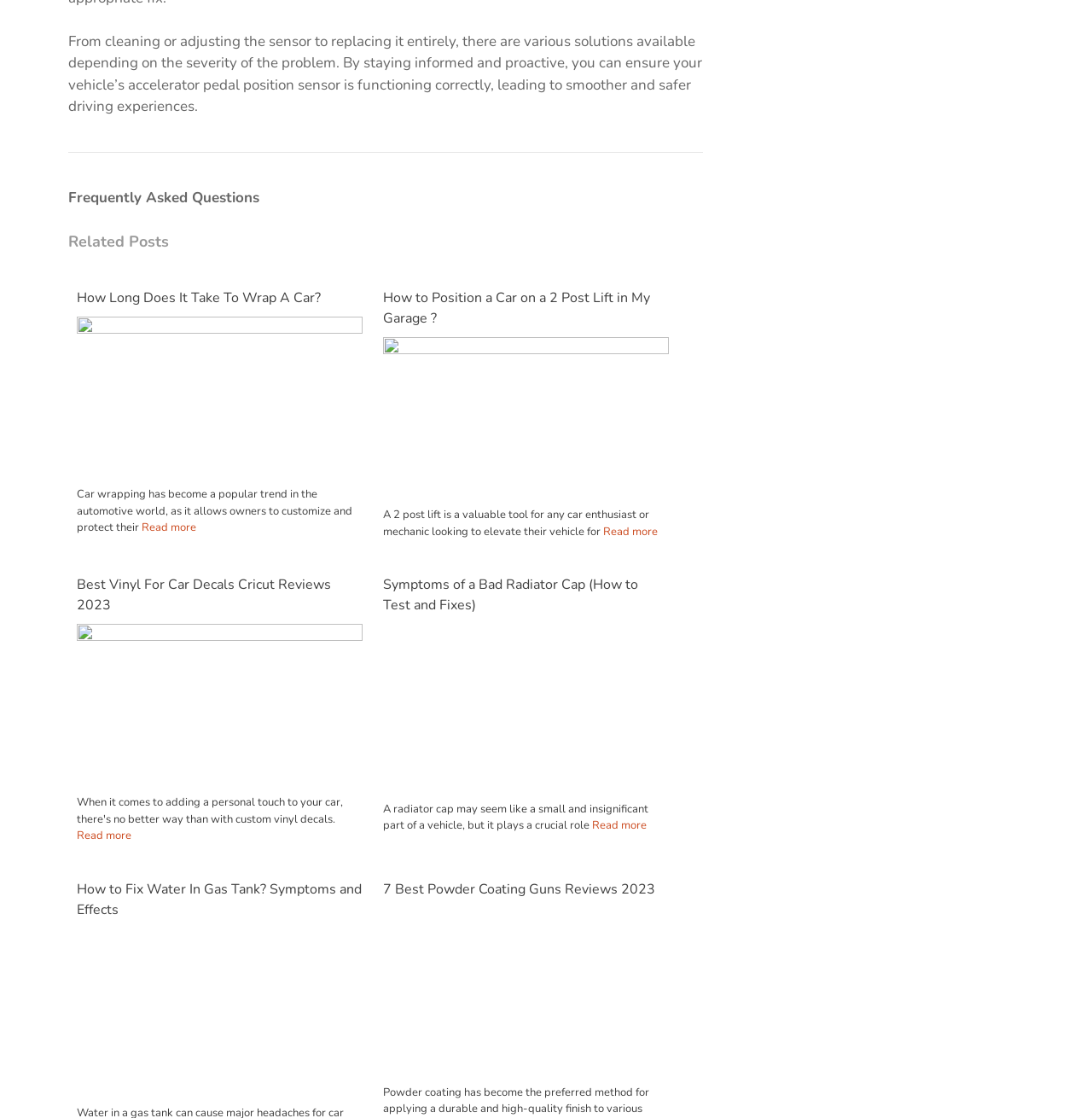Using the description "Read more", predict the bounding box of the relevant HTML element.

[0.07, 0.741, 0.12, 0.754]